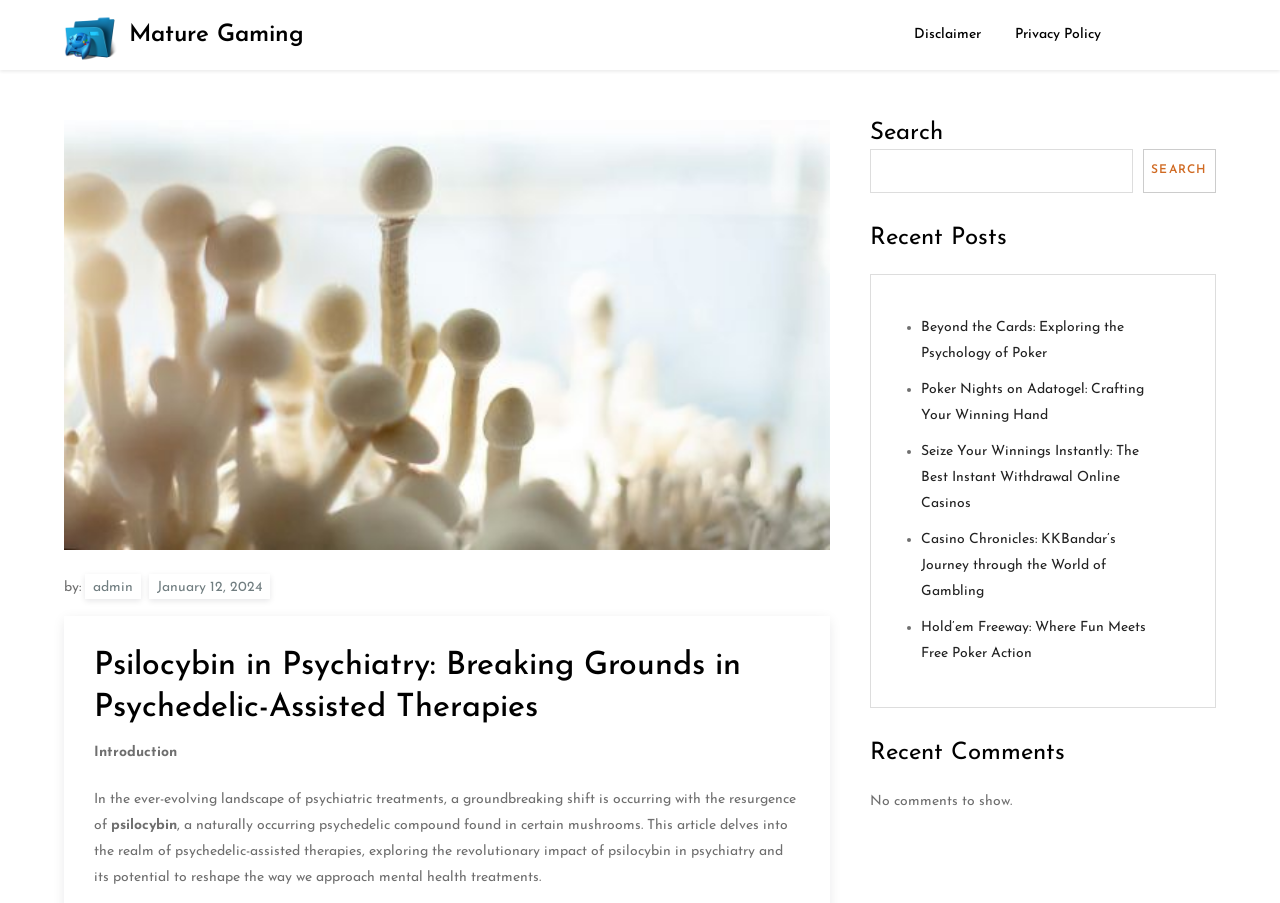Illustrate the webpage's structure and main components comprehensively.

The webpage is an article about psilocybin in psychiatry, with a focus on its potential in psychedelic-assisted therapies. At the top left, there is a logo of "Mature Gaming" with a link to the website. Below the logo, there is a heading that displays the title of the article, "Psilocybin in Psychiatry: Breaking Grounds in Psychedelic-Assisted Therapies". 

To the right of the title, there is an image related to psilocybin, and below it, the author's name "admin" is mentioned, along with the date of publication, "January 12, 2024". The article introduction starts with the text "In the ever-evolving landscape of psychiatric treatments, a groundbreaking shift is occurring with the resurgence of psilocybin...". 

On the right side of the page, there is a search bar with a button labeled "SEARCH". Below the search bar, there is a section titled "Recent Posts" that lists five article links, each with a bullet point marker. The article titles include "Beyond the Cards: Exploring the Psychology of Poker", "Poker Nights on Adatogel: Crafting Your Winning Hand", and others. 

Further down, there is a section titled "Recent Comments" that currently shows no comments. At the bottom of the page, there are links to "Disclaimer" and "Privacy Policy".